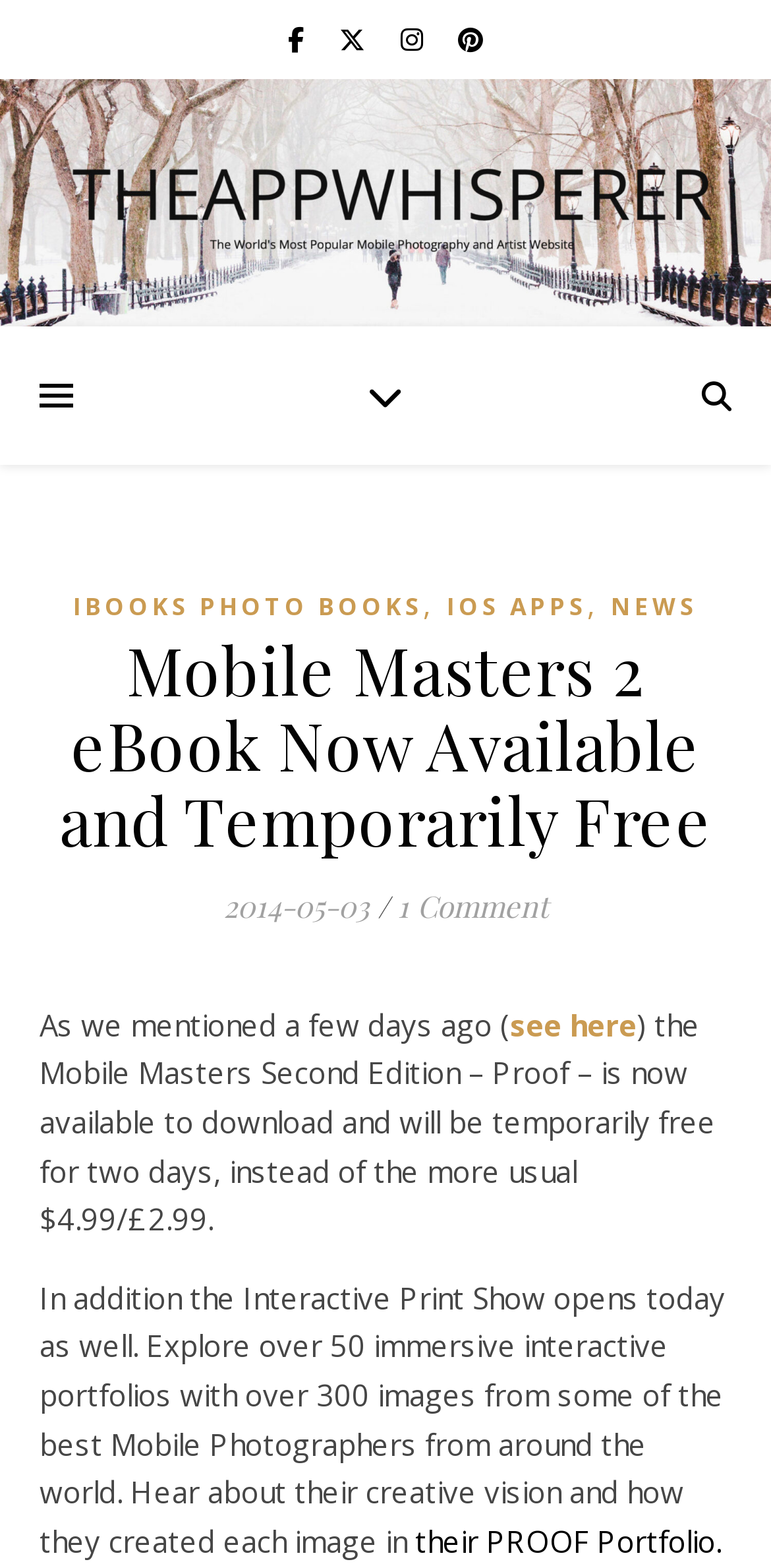What is the usual price of the eBook?
Using the image provided, answer with just one word or phrase.

$4.99/£2.99